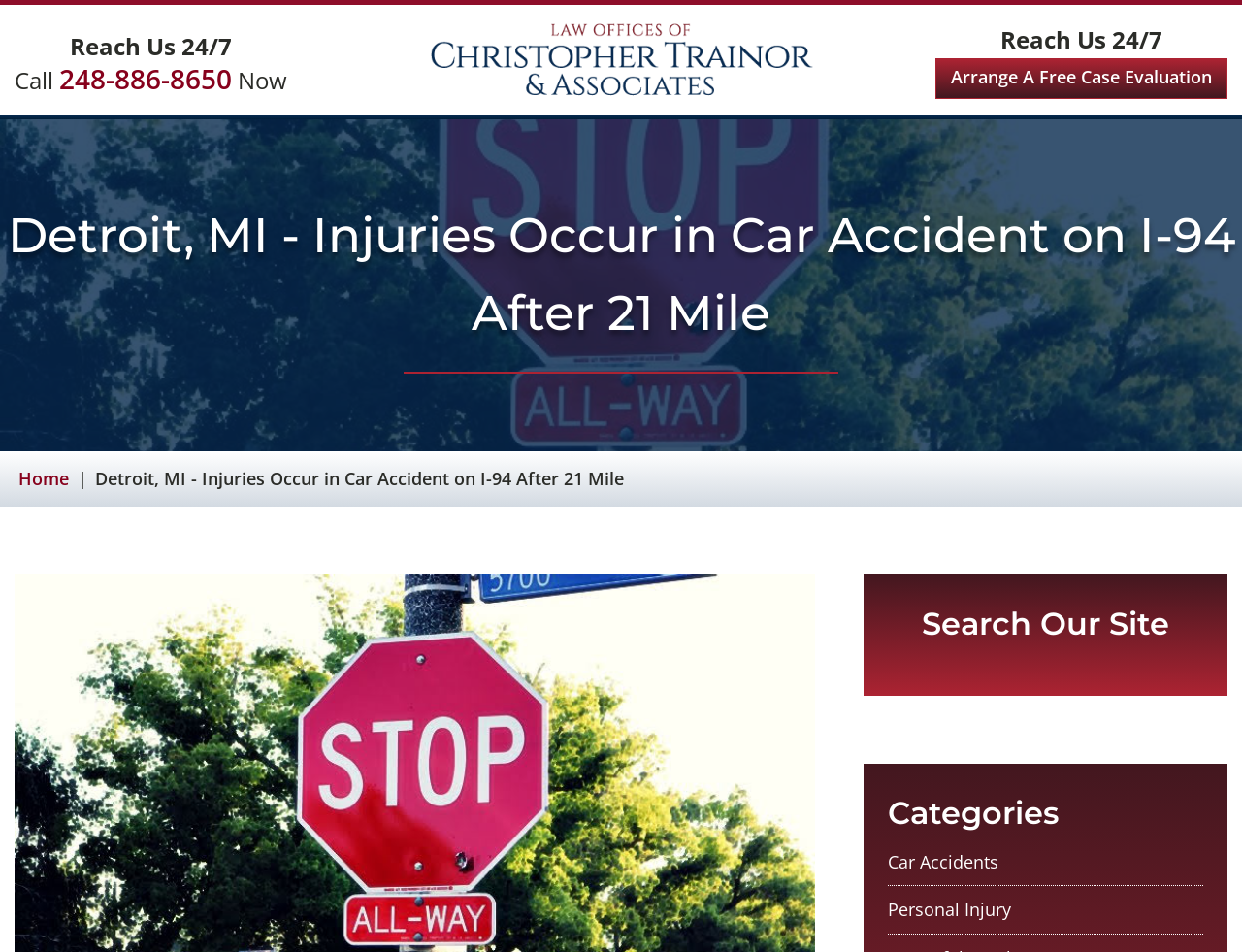What type of accident is described on the webpage?
Please ensure your answer to the question is detailed and covers all necessary aspects.

I found this information by reading the title of the webpage, which specifically mentions a car accident on I-94 after 21 Mile.